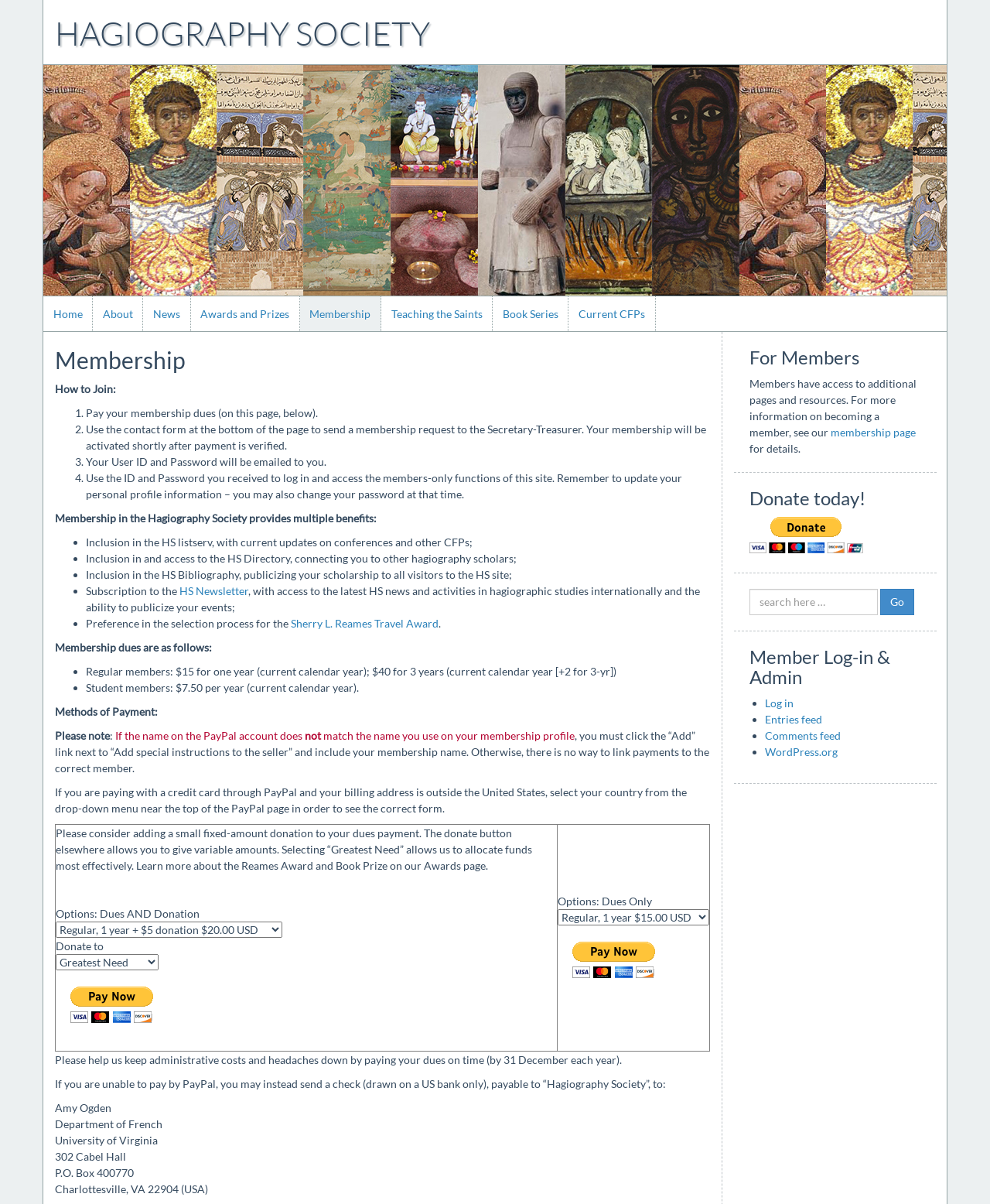Provide the bounding box coordinates of the UI element that matches the description: "Teaching the Saints".

[0.385, 0.246, 0.498, 0.275]